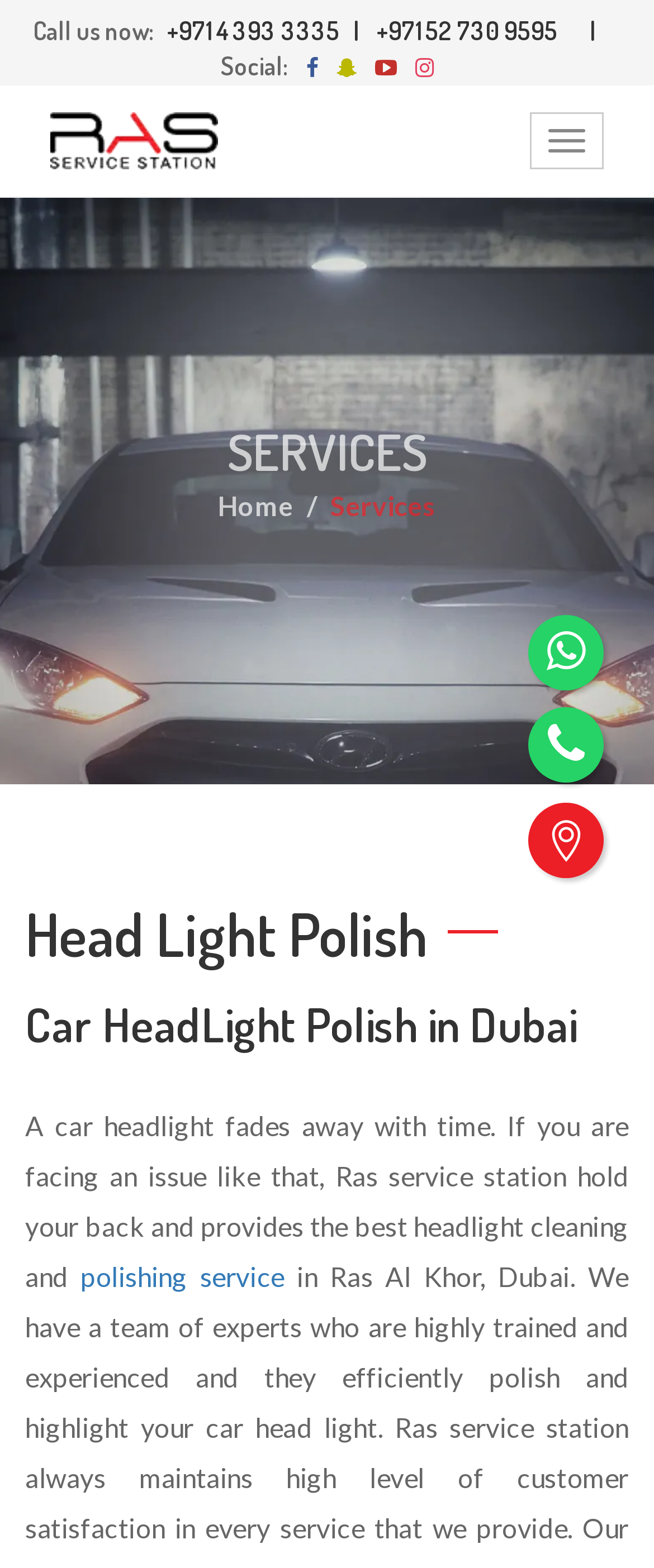Specify the bounding box coordinates for the region that must be clicked to perform the given instruction: "Call us now".

[0.05, 0.01, 0.519, 0.03]